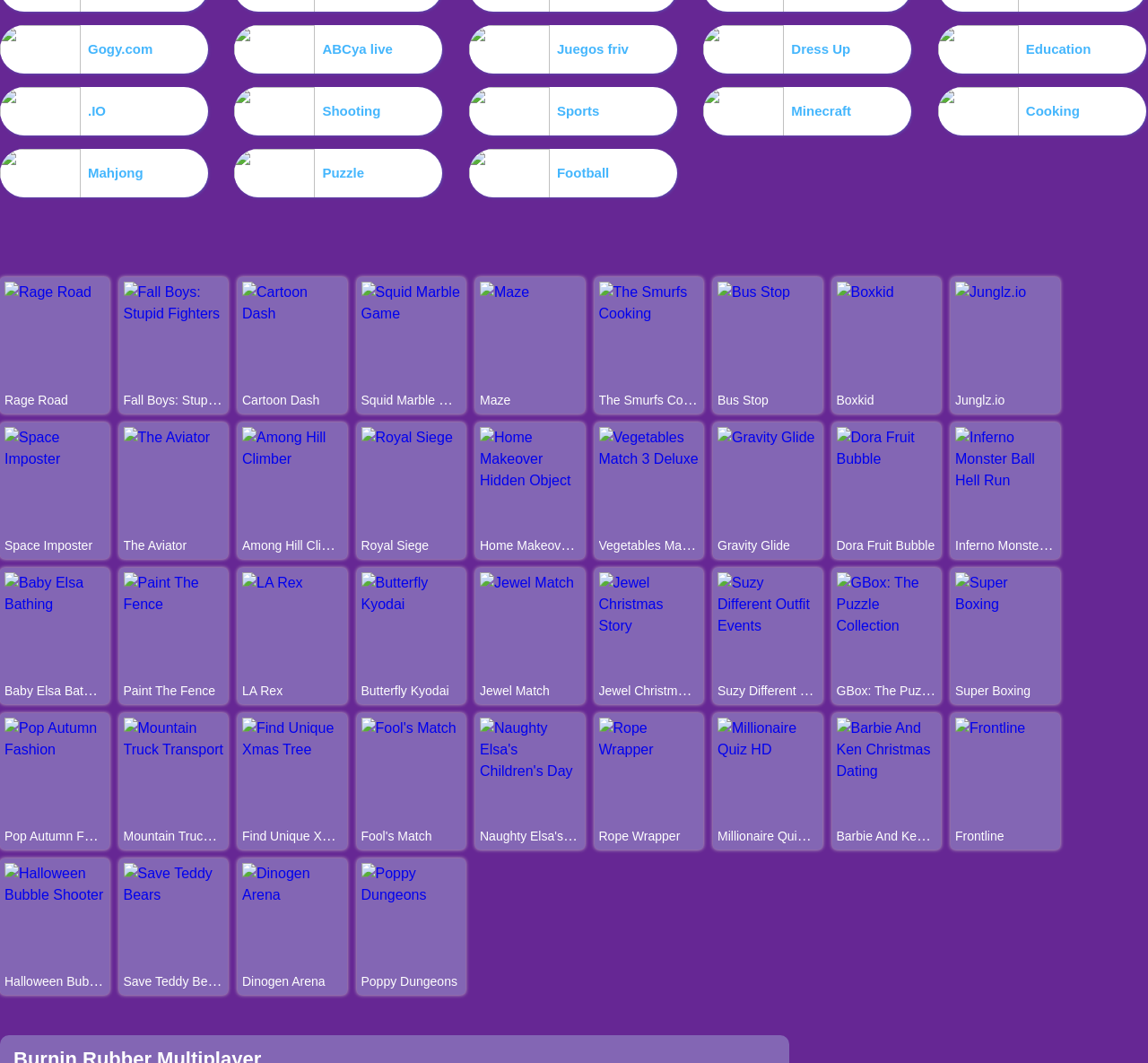From the given element description: "Home Makeover Hidden Object", find the bounding box for the UI element. Provide the coordinates as four float numbers between 0 and 1, in the order [left, top, right, bottom].

[0.418, 0.505, 0.571, 0.52]